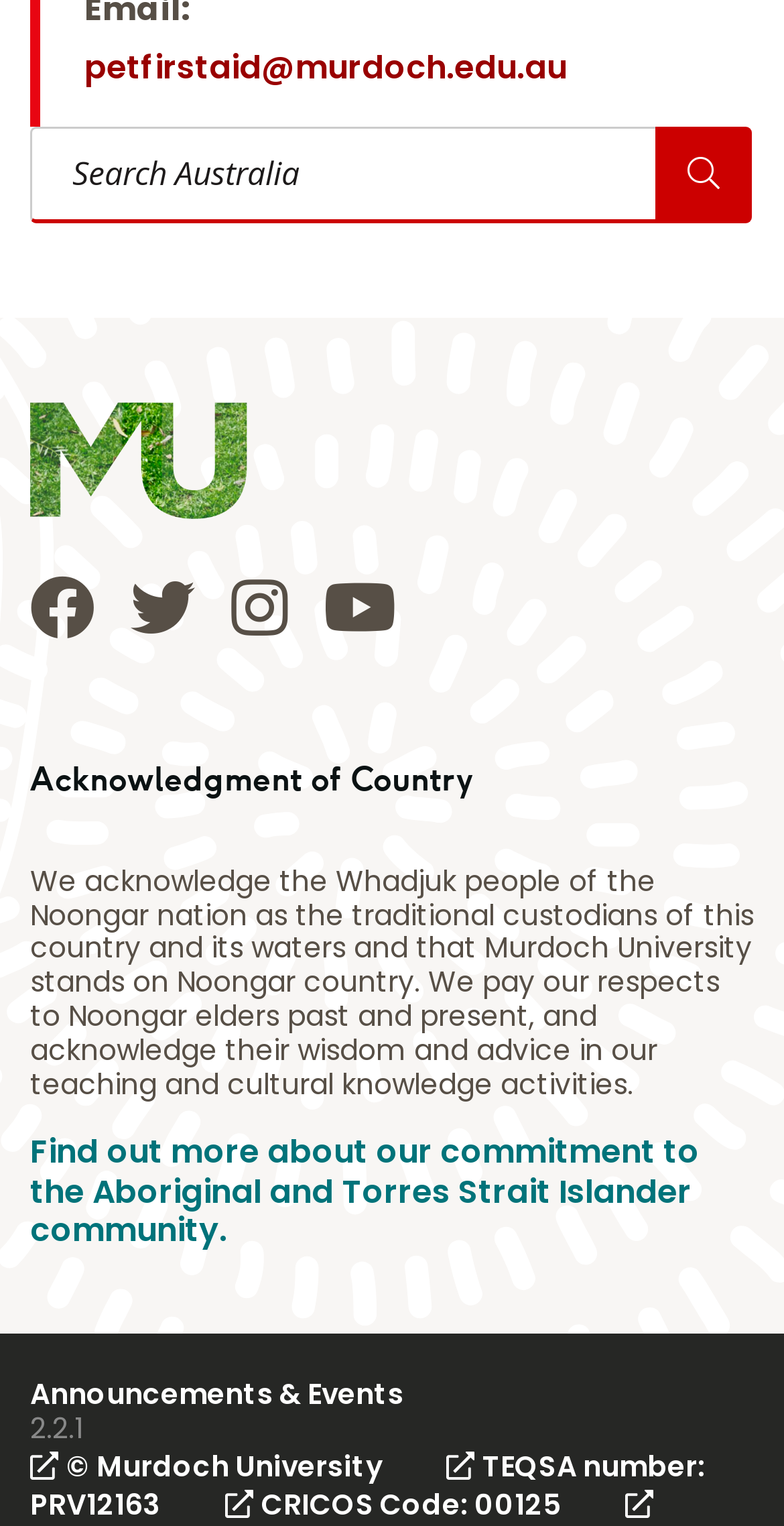Look at the image and write a detailed answer to the question: 
What is the name of the university?

The name of the university can be found in the image description of the logo at the top of the page, which says 'Murdoch University logo'.